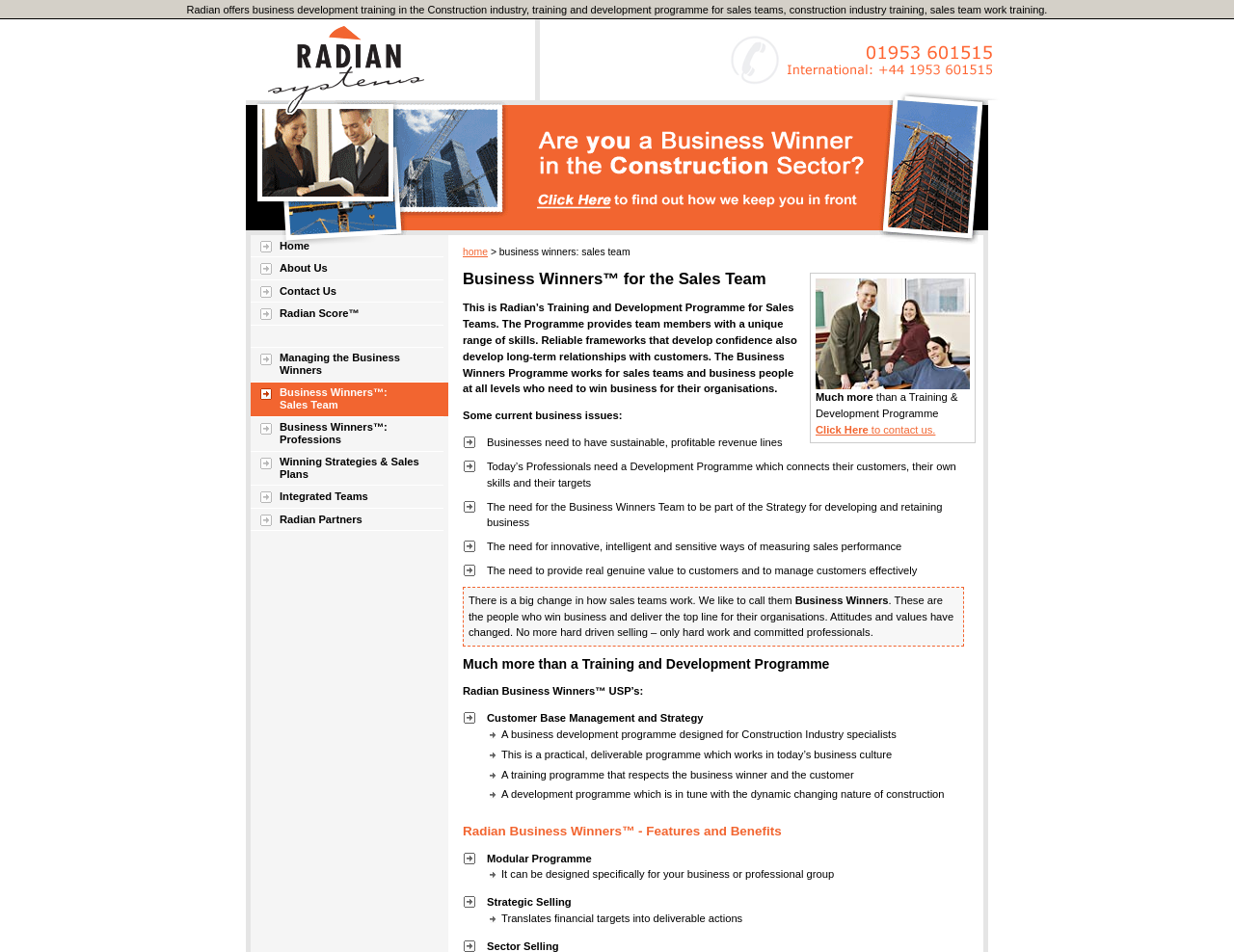What is the goal of the Business Winners Programme?
Using the image as a reference, give an elaborate response to the question.

The goal of the Business Winners Programme is to win business, as mentioned in the text 'These are the people who win business and deliver the top line for their organisations'.